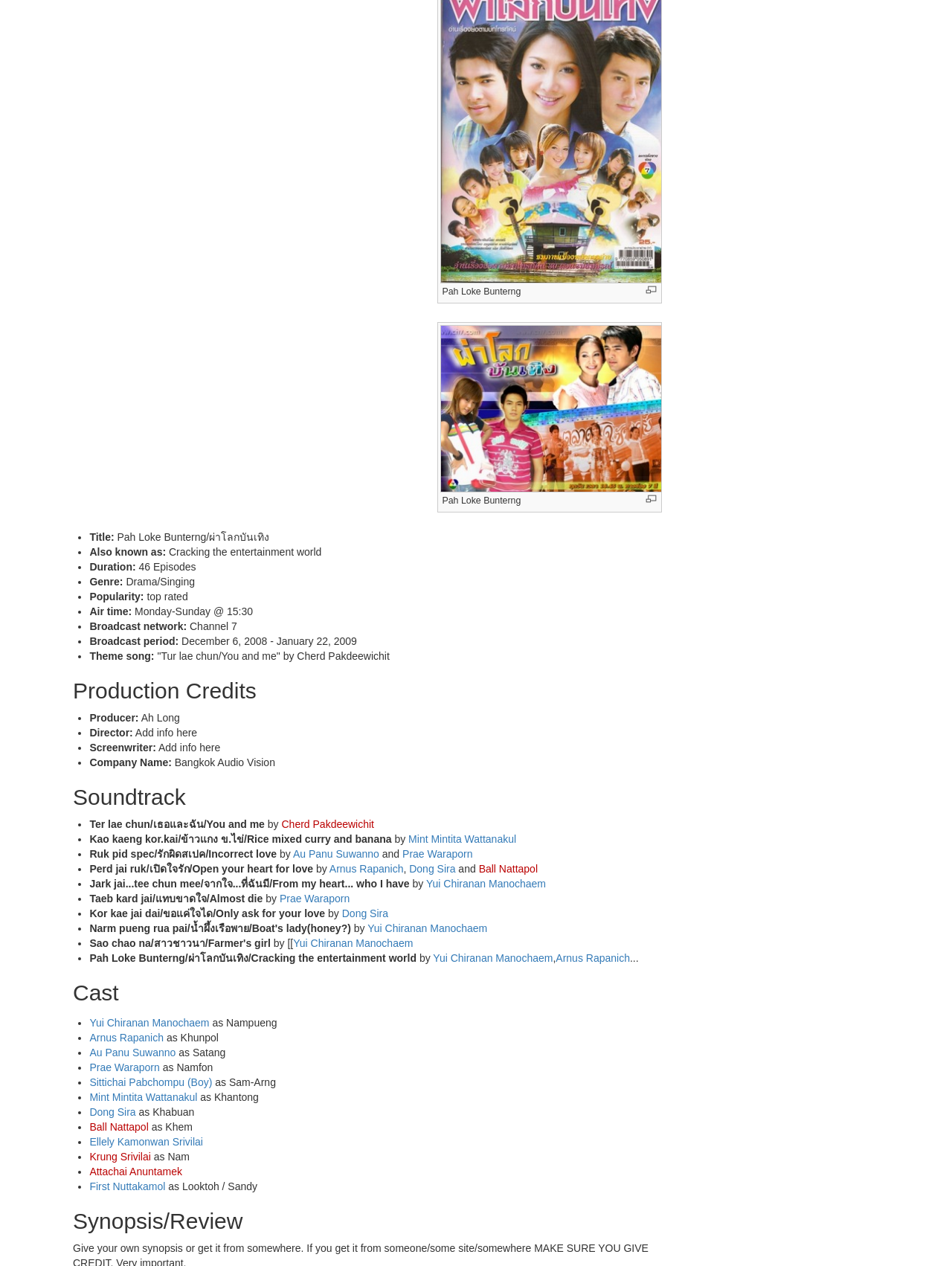Locate the bounding box of the user interface element based on this description: "Yui Chiranan Manochaem".

[0.448, 0.693, 0.573, 0.703]